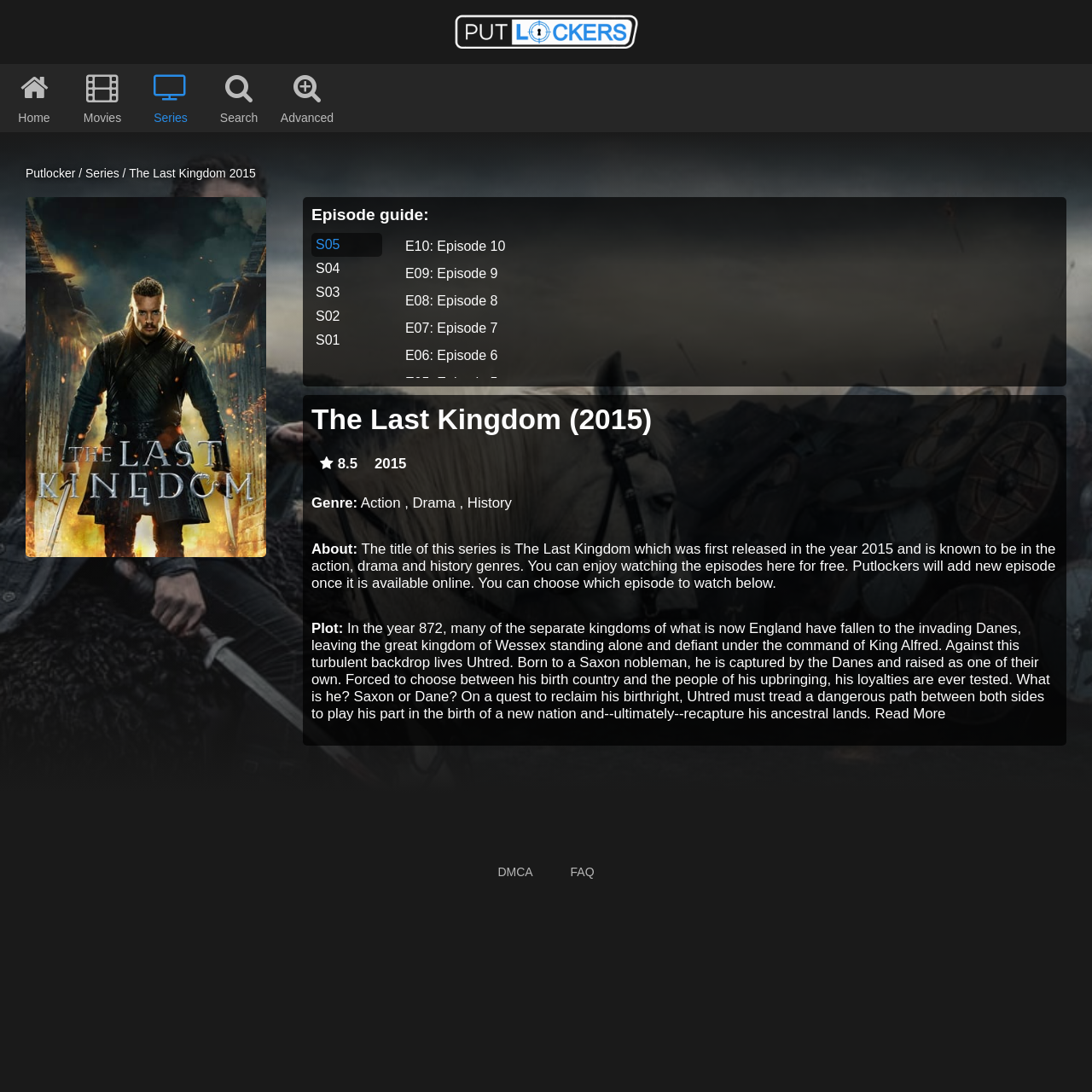Determine the bounding box coordinates of the clickable region to execute the instruction: "Click on the 'Home' link". The coordinates should be four float numbers between 0 and 1, denoted as [left, top, right, bottom].

None